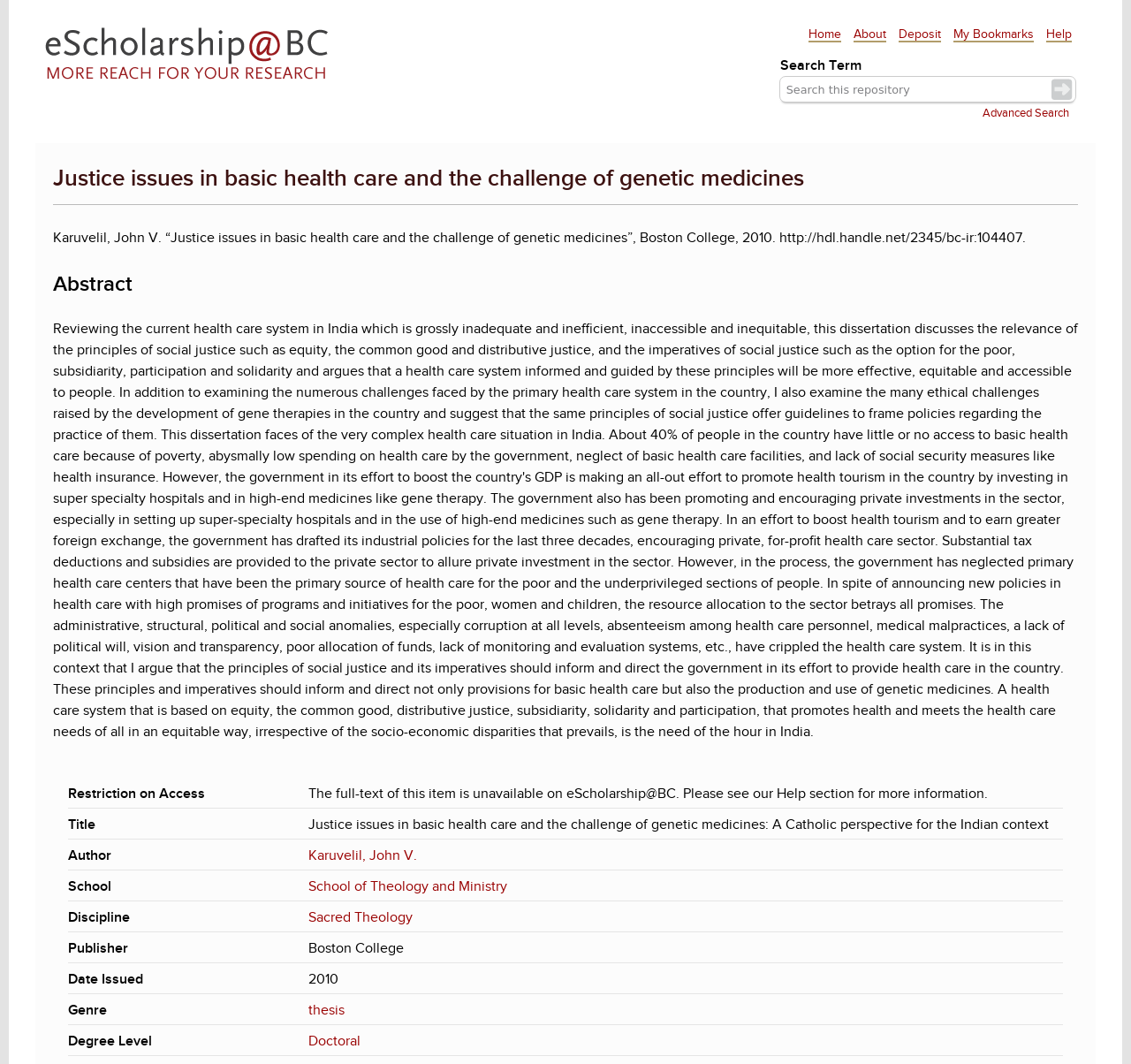Explain the webpage's design and content in an elaborate manner.

This webpage appears to be a scholarly article page on the eScholarship@BC platform. At the top left, there is a link to the "Home" page, accompanied by a small image. On the top right, there are several links to other sections of the platform, including "About", "Deposit", "My Bookmarks", and "Help". 

Below these links, there is a search bar with a label "Search Term" and a button to initiate the search. Next to the search bar, there is a link to "Advanced Search". 

The main content of the page is a scholarly article titled "Justice issues in basic health care and the challenge of genetic medicines". The article's abstract is provided, along with details about the author, school, discipline, publisher, and date issued. These details are organized in a list with clear headings and descriptions. 

The article's title is also provided in a heading, along with a link to the author's name. There is a note indicating that the full-text of the article is unavailable on the platform, with a link to the "Help" section for more information.